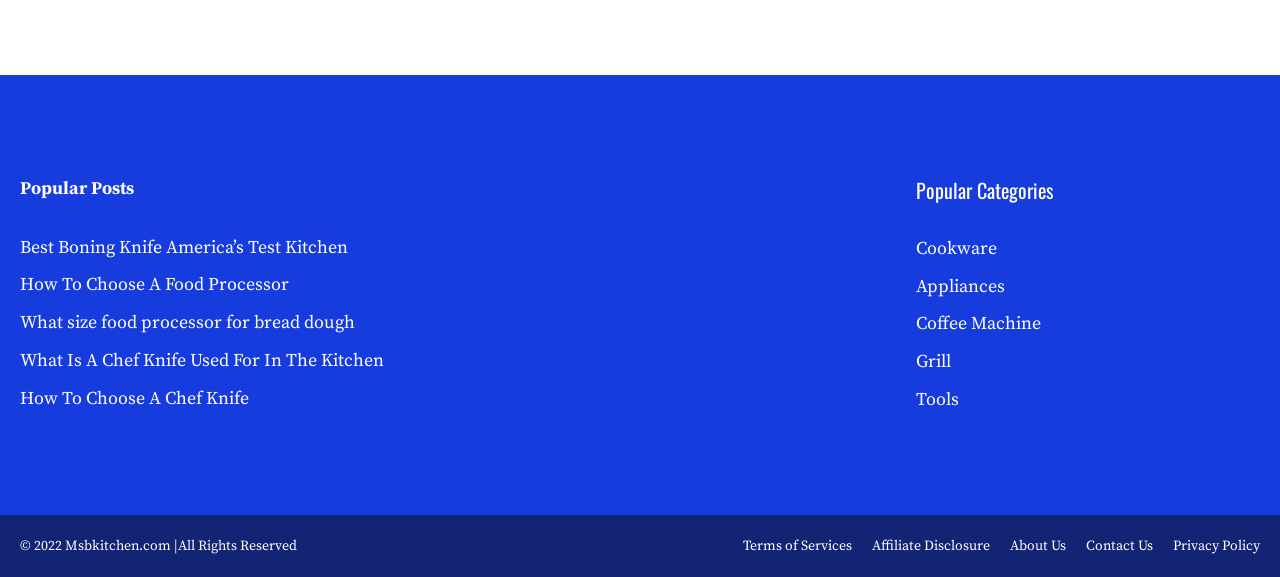Bounding box coordinates are to be given in the format (top-left x, top-left y, bottom-right x, bottom-right y). All values must be floating point numbers between 0 and 1. Provide the bounding box coordinate for the UI element described as: Grill

[0.716, 0.607, 0.743, 0.647]